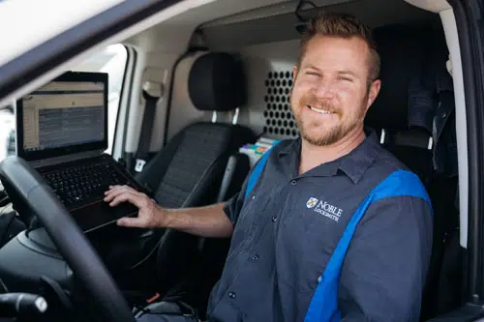Describe every aspect of the image in depth.

The image features a smiling technician sitting inside a service vehicle, identified as a representative of Noble Locksmith New Mexico. He has a laptop open in front of him, suggesting he is engaged in his work, possibly accessing customer details or service requests. The technician is dressed in a blue and black uniform, adorned with the Noble Locksmith logo, indicating professionalism and brand representation. The interior of the vehicle appears organized and well-equipped, underscoring the company's commitment to quality service. This visual captures the essence of a modern locksmith operation, blending technology with skilled craftsmanship.